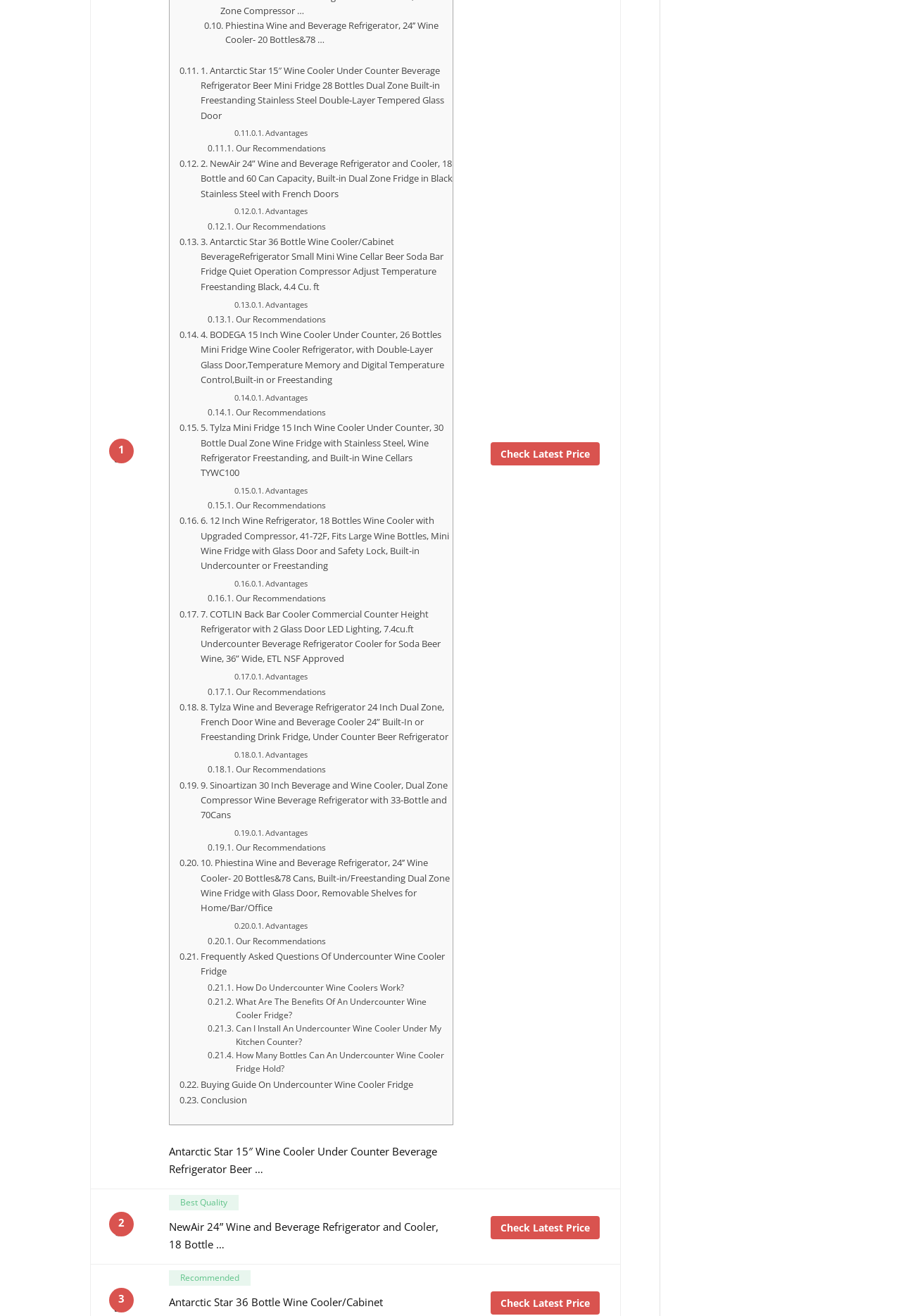Identify the bounding box coordinates of the clickable region necessary to fulfill the following instruction: "Click on the link to check the latest price of Antarctic Star 15″ Wine Cooler Under Counter Beverage Refrigerator Beer Mini Fridge 28 Bottles Dual Zone Built-in Freestanding Stainless Steel Double-Layer Tempered Glass Door". The bounding box coordinates should be four float numbers between 0 and 1, i.e., [left, top, right, bottom].

[0.544, 0.336, 0.666, 0.354]